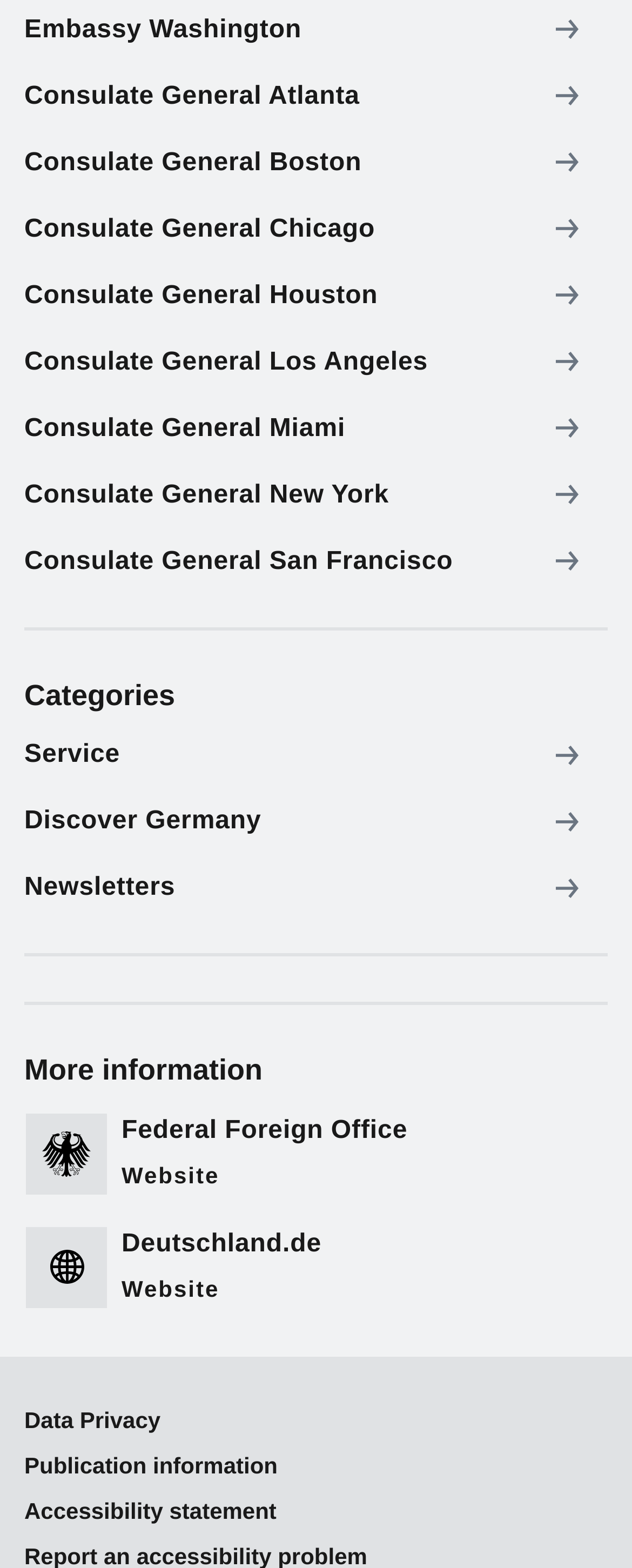Please determine the bounding box coordinates of the section I need to click to accomplish this instruction: "Click on Consulate General Atlanta".

[0.015, 0.04, 0.962, 0.082]